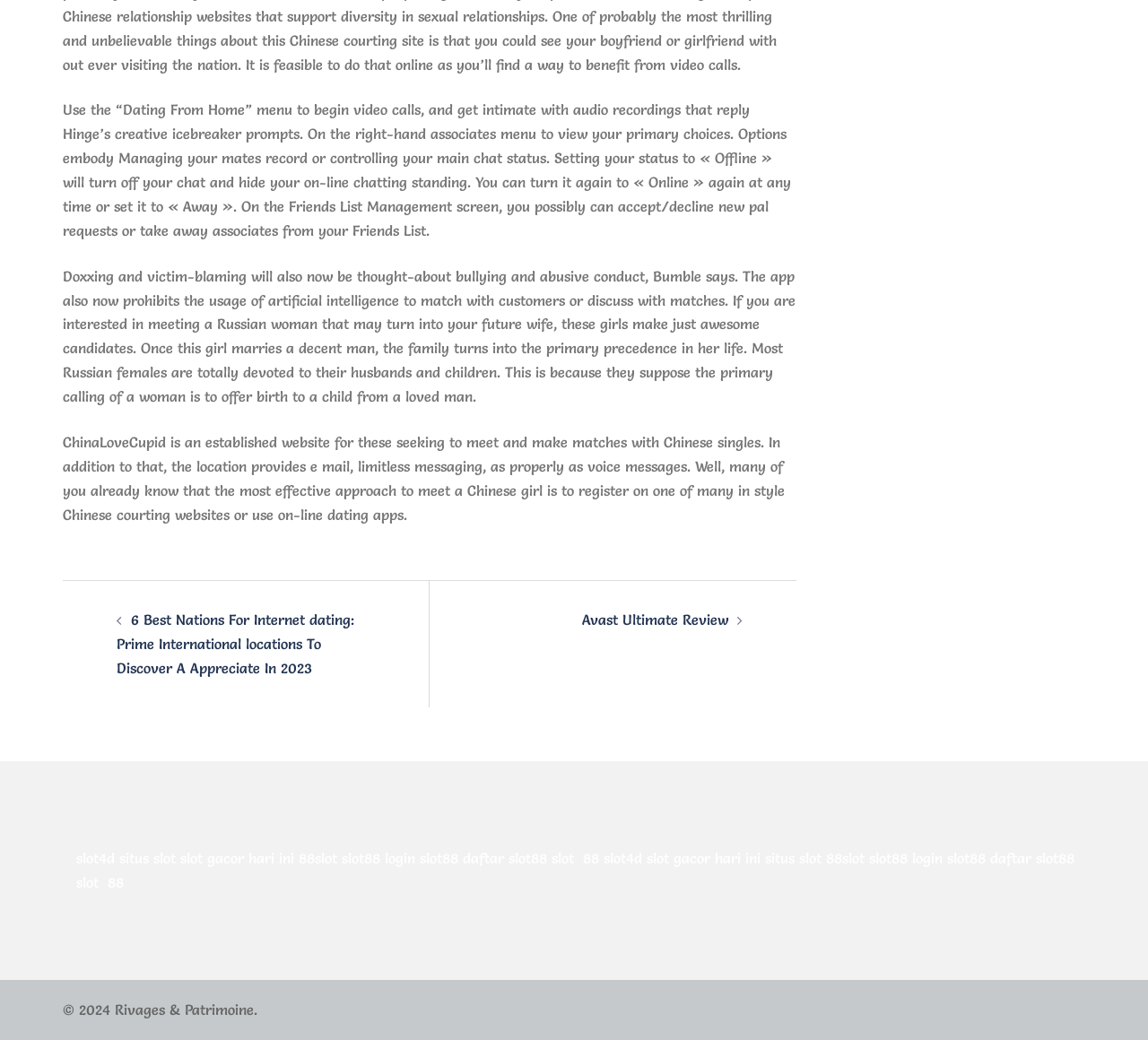Kindly determine the bounding box coordinates for the clickable area to achieve the given instruction: "Check the copyright information".

[0.055, 0.962, 0.224, 0.979]